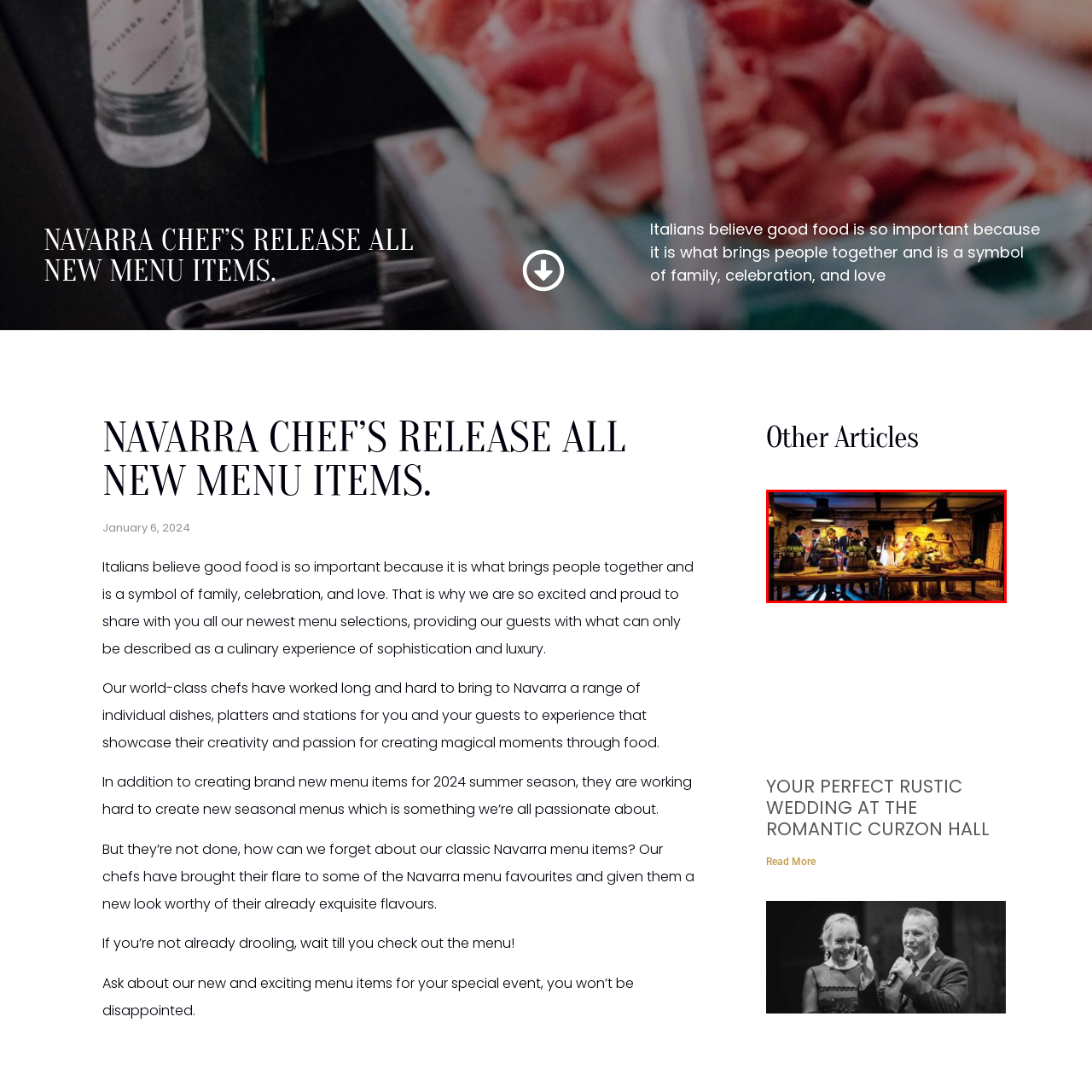Describe extensively the image content marked by the red bounding box.

The image captures a vibrant scene set in a rustic venue, where guests are gathered around a long wooden table adorned with various food items and decorative elements. The lighting is warm, highlighting the joyful expressions of the individuals dressed in formal attire, possibly celebrating a special event such as a wedding. The ambiance suggests a blend of elegance and comfort, creating an inviting setting for the guests. The presence of elegantly arranged food and drinks hints at a thoughtfully curated menu, enhancing the overall experience of togetherness and celebration that is often central to gatherings around the table. This scene exemplifies the essence of what brings people together—good food and shared moments, reflecting a warm sense of community and festivity.